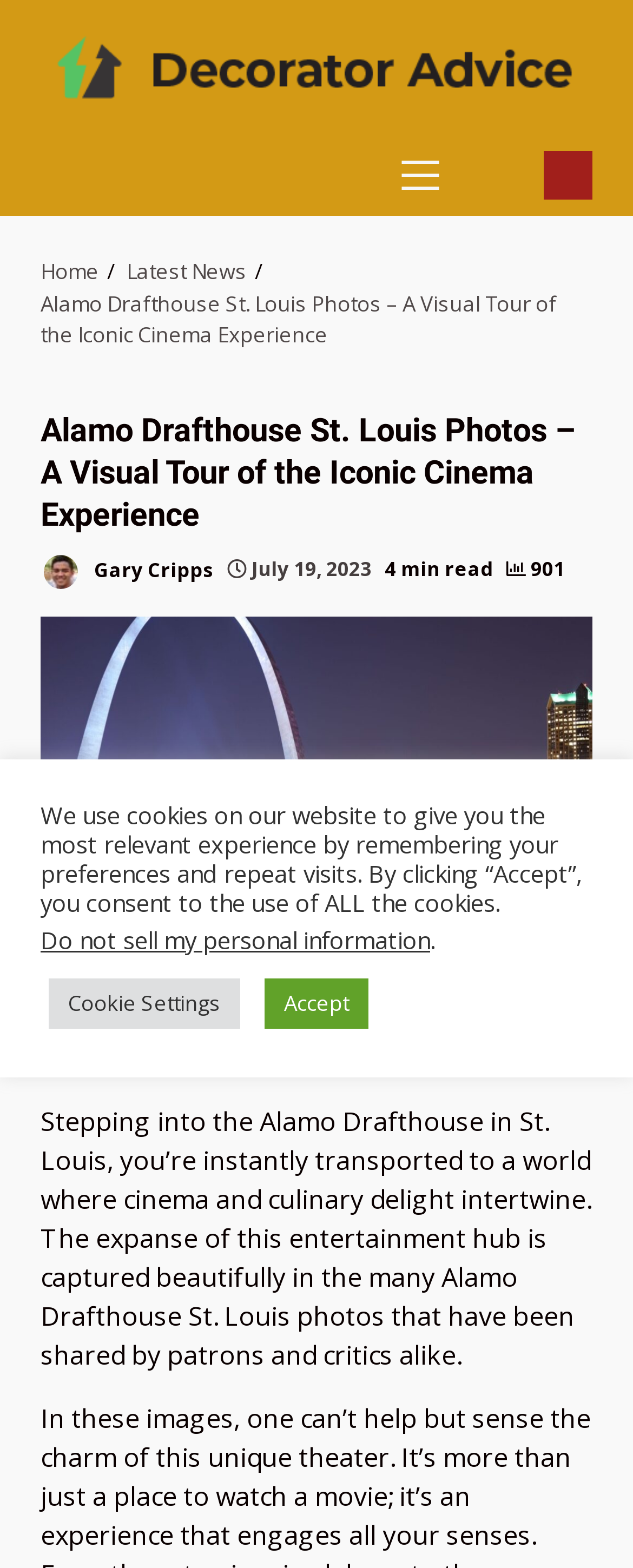What is the author of the article?
Look at the image and construct a detailed response to the question.

The webpage contains a link 'Gary Cripps' which is likely to be the author of the article.